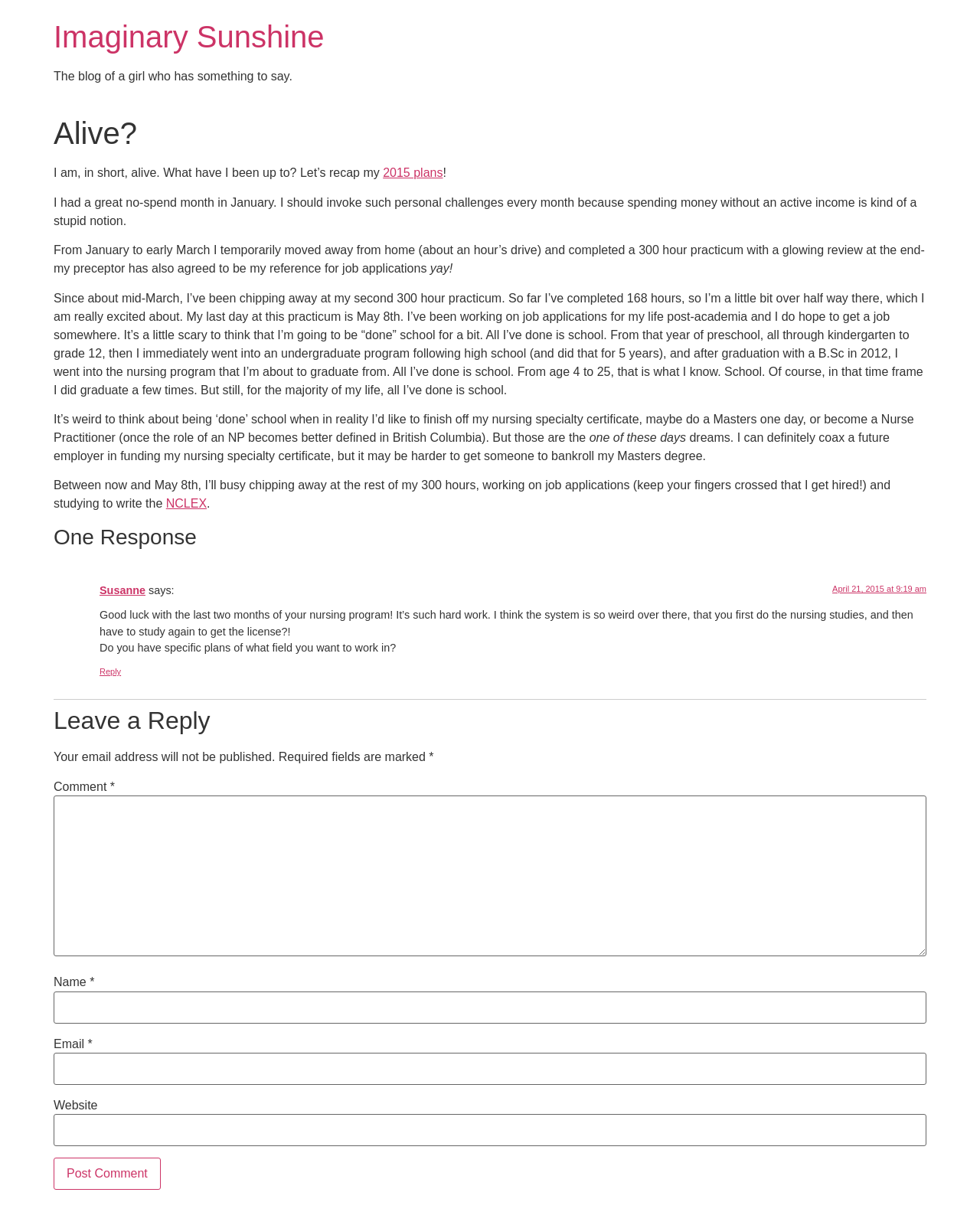Identify the bounding box coordinates for the UI element described as: "Contact". The coordinates should be provided as four floats between 0 and 1: [left, top, right, bottom].

None